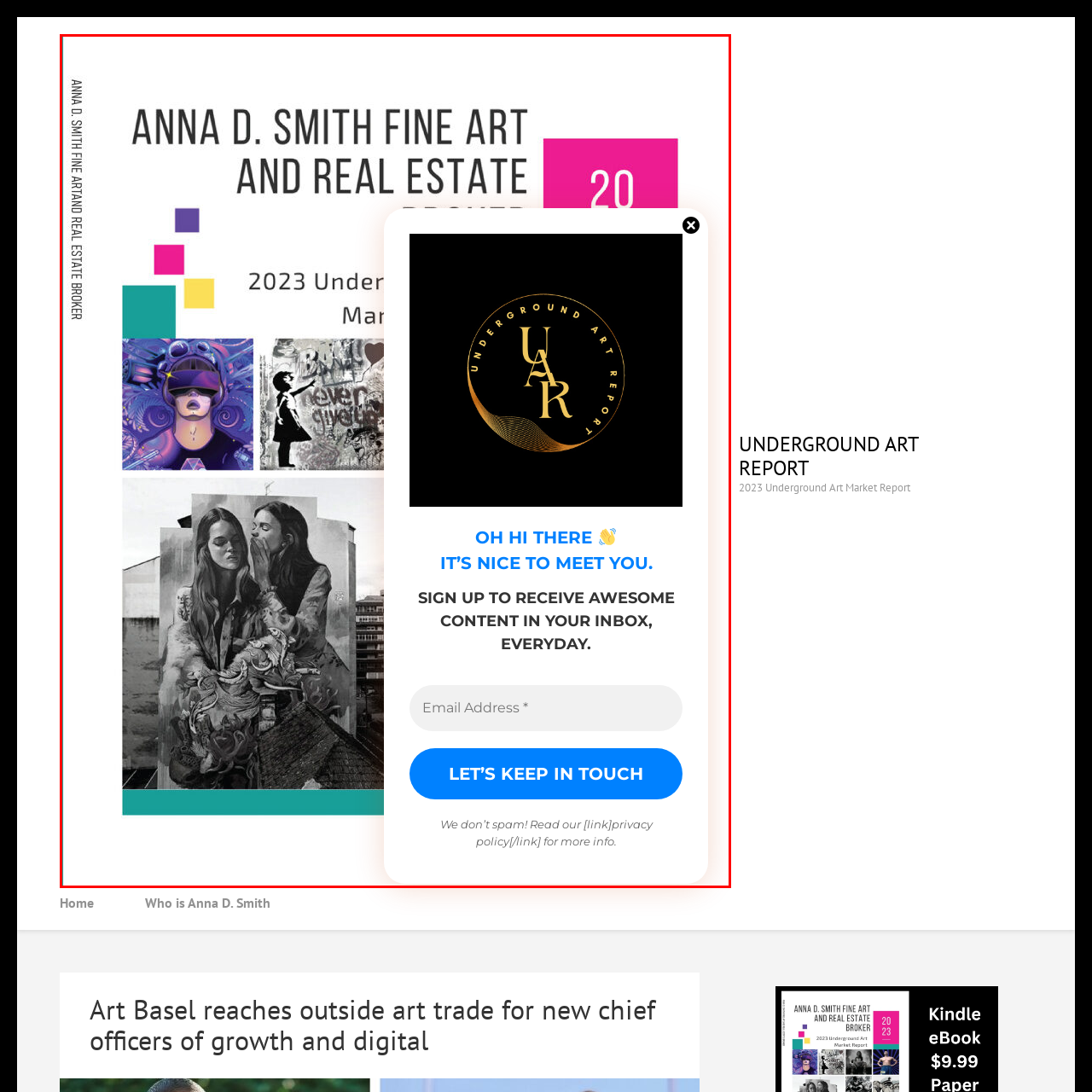Generate a detailed explanation of the image that is highlighted by the red box.

The image features a visually engaging layout for the "2023 Underground Art Market Report" associated with Anna D. Smith, a professional in fine art and real estate. Prominently displayed at the top are the words “ANNA D. SMITH FINE ART AND REAL ESTATE,” followed by a bold designation of the report year. Below this title are vibrant images that represent contemporary art, showcasing various styles and urban expressions, reflecting the dynamic nature of the underground art scene. 

On the right side, there is a promotional section inviting viewers to “SIGN UP TO RECEIVE AWESOME CONTENT IN YOUR INBOX, EVERYDAY,” aimed at engaging potential subscribers. This section features a colorful logo for the Underground Art Report, along with an interactive textbox for email submission, emphasizing a community-driven approach to sharing art-related content. The layout combines artistic visuals with interactive elements, creating a fusion of art and communication.